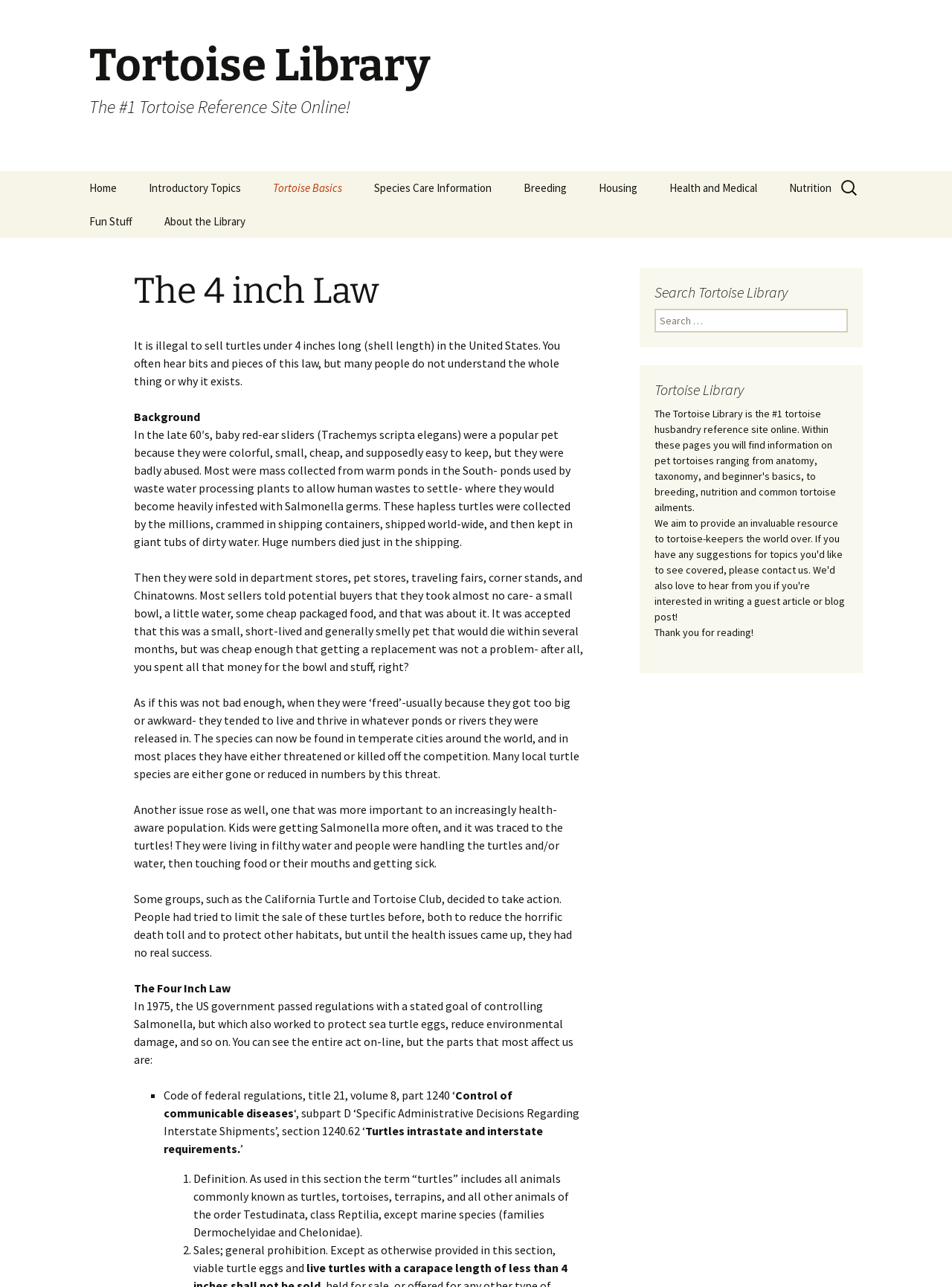Determine the bounding box coordinates of the clickable element necessary to fulfill the instruction: "Check out 'Fun Stuff'". Provide the coordinates as four float numbers within the 0 to 1 range, i.e., [left, top, right, bottom].

[0.078, 0.159, 0.155, 0.185]